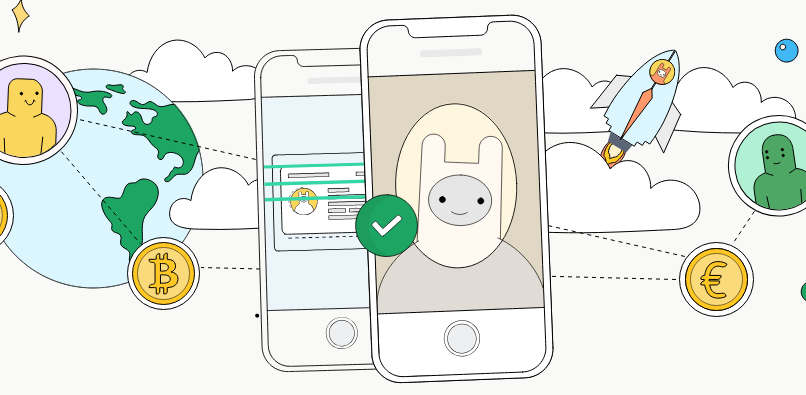Consider the image and give a detailed and elaborate answer to the question: 
What is the purpose of the KYC onboarding process?

The KYC onboarding process, as depicted in the image, aims to provide a seamless and easy experience for users to identify and verify themselves in the digital finance space, emphasizing the importance of user verification in the cryptocurrency and finance industry.